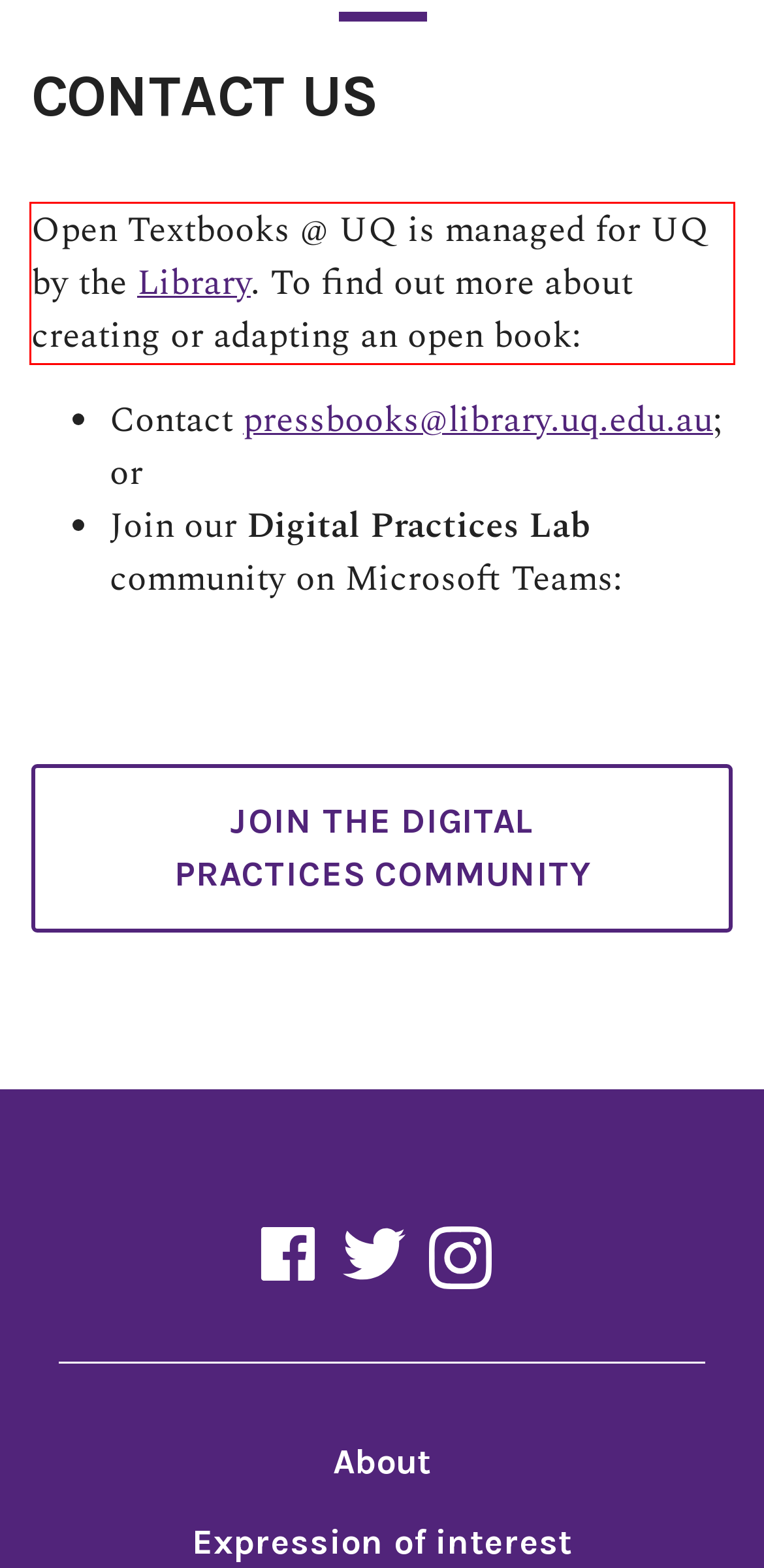Please examine the screenshot of the webpage and read the text present within the red rectangle bounding box.

Open Textbooks @ UQ is managed for UQ by the Library. To find out more about creating or adapting an open book: